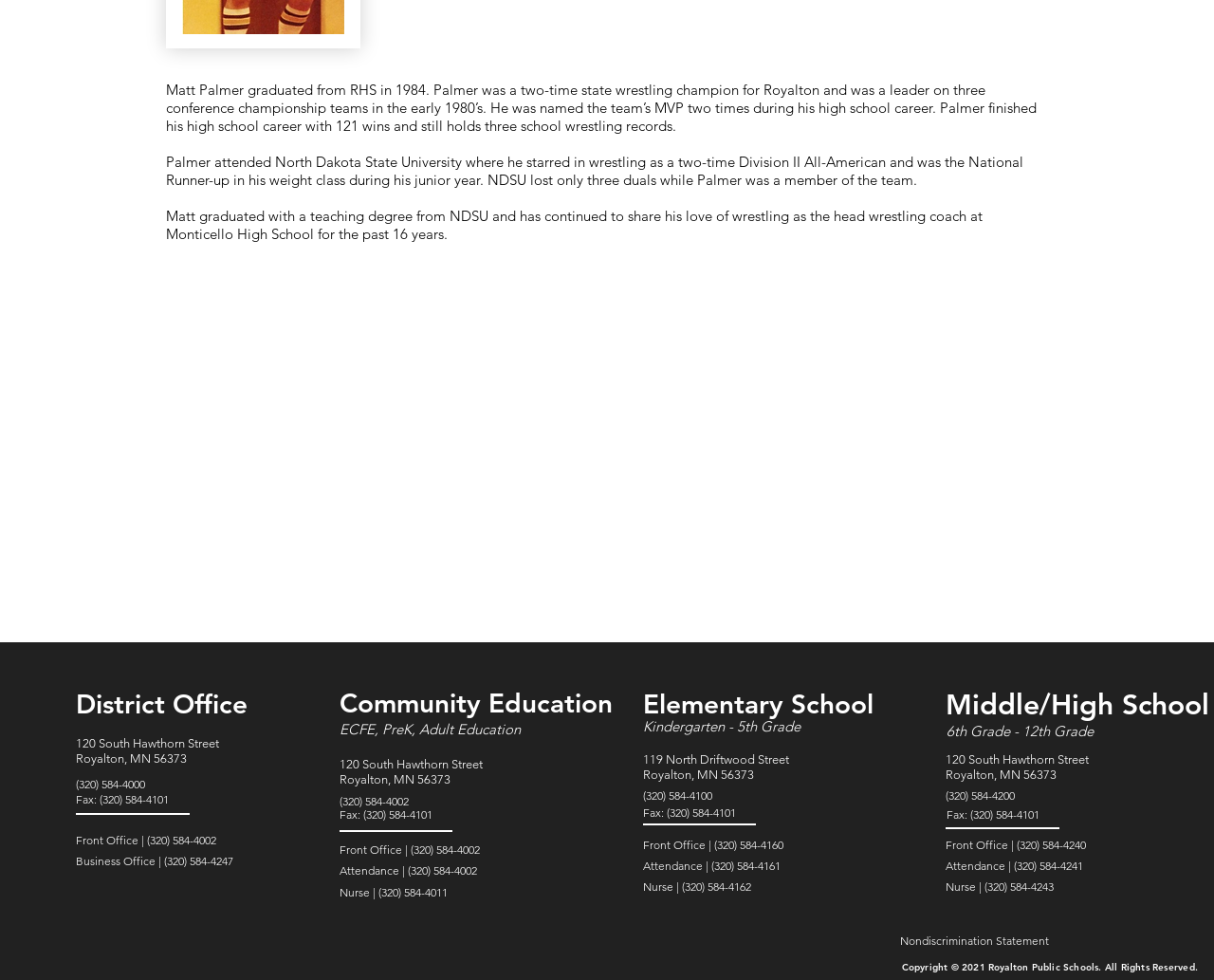Ascertain the bounding box coordinates for the UI element detailed here: "Fax: (320) 584-4101". The coordinates should be provided as [left, top, right, bottom] with each value being a float between 0 and 1.

[0.062, 0.805, 0.178, 0.827]